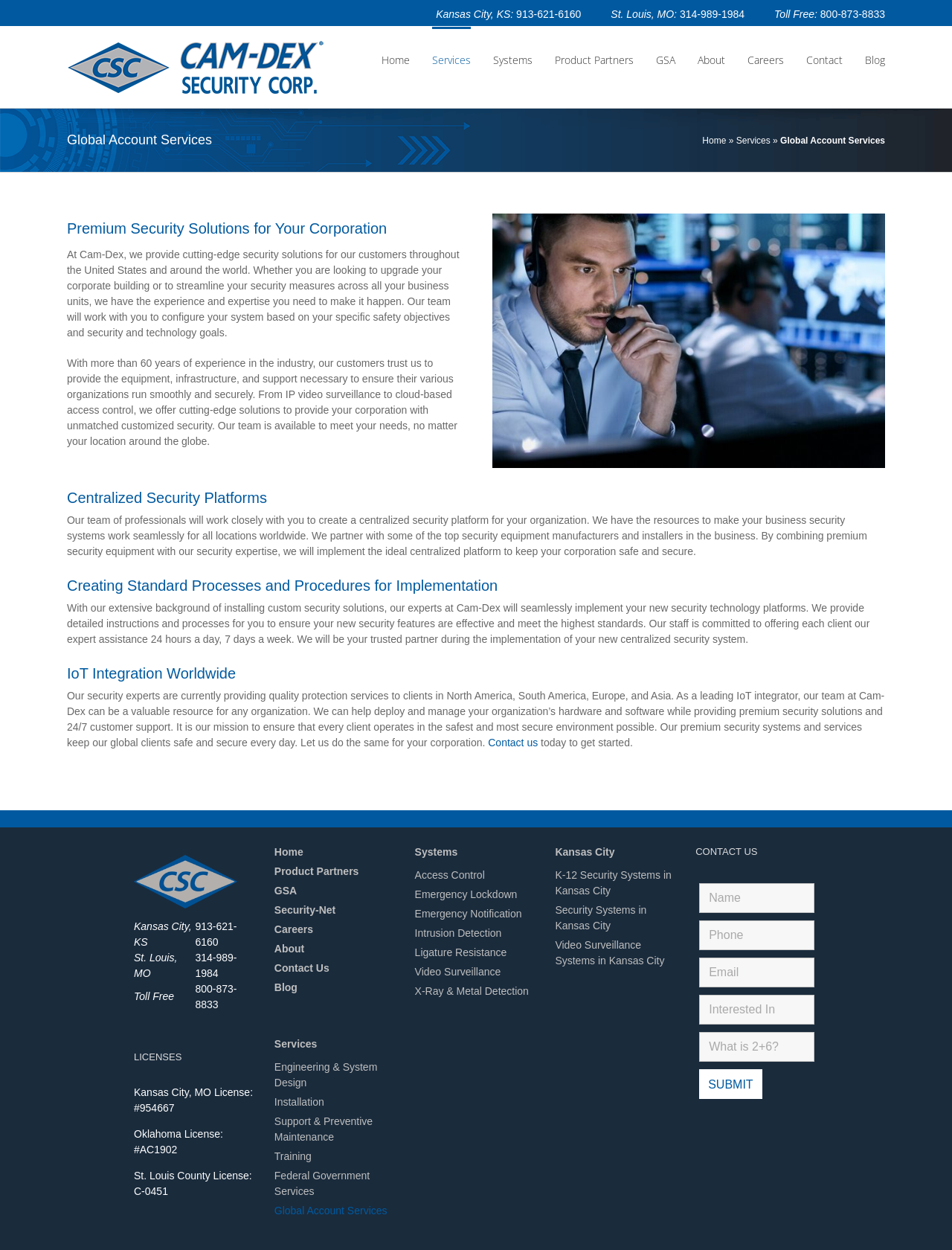Provide a one-word or short-phrase answer to the question:
What is the purpose of the company's security solutions?

To keep corporations safe and secure